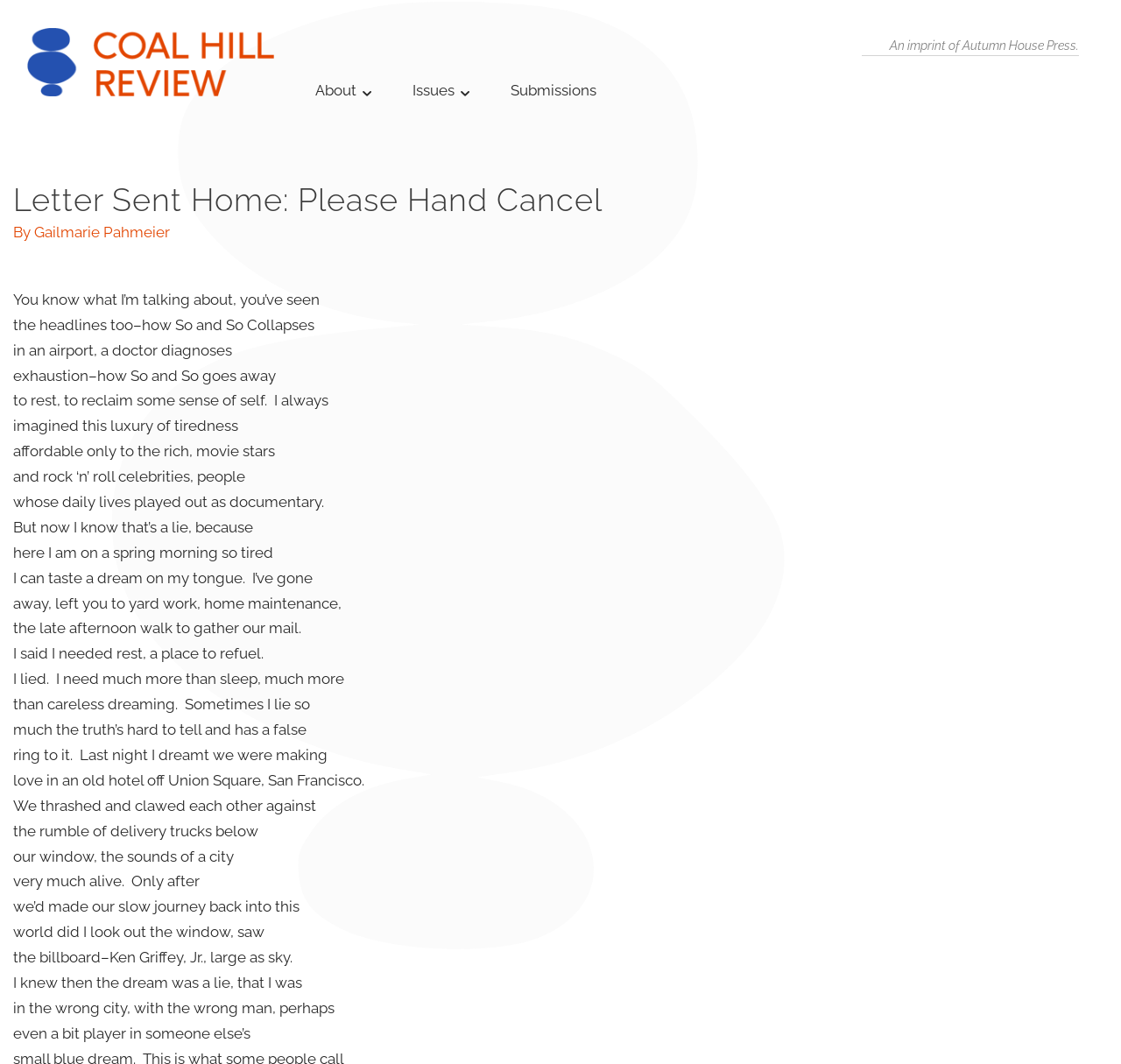Based on the description "Gailmarie Pahmeier", find the bounding box of the specified UI element.

[0.03, 0.21, 0.152, 0.226]